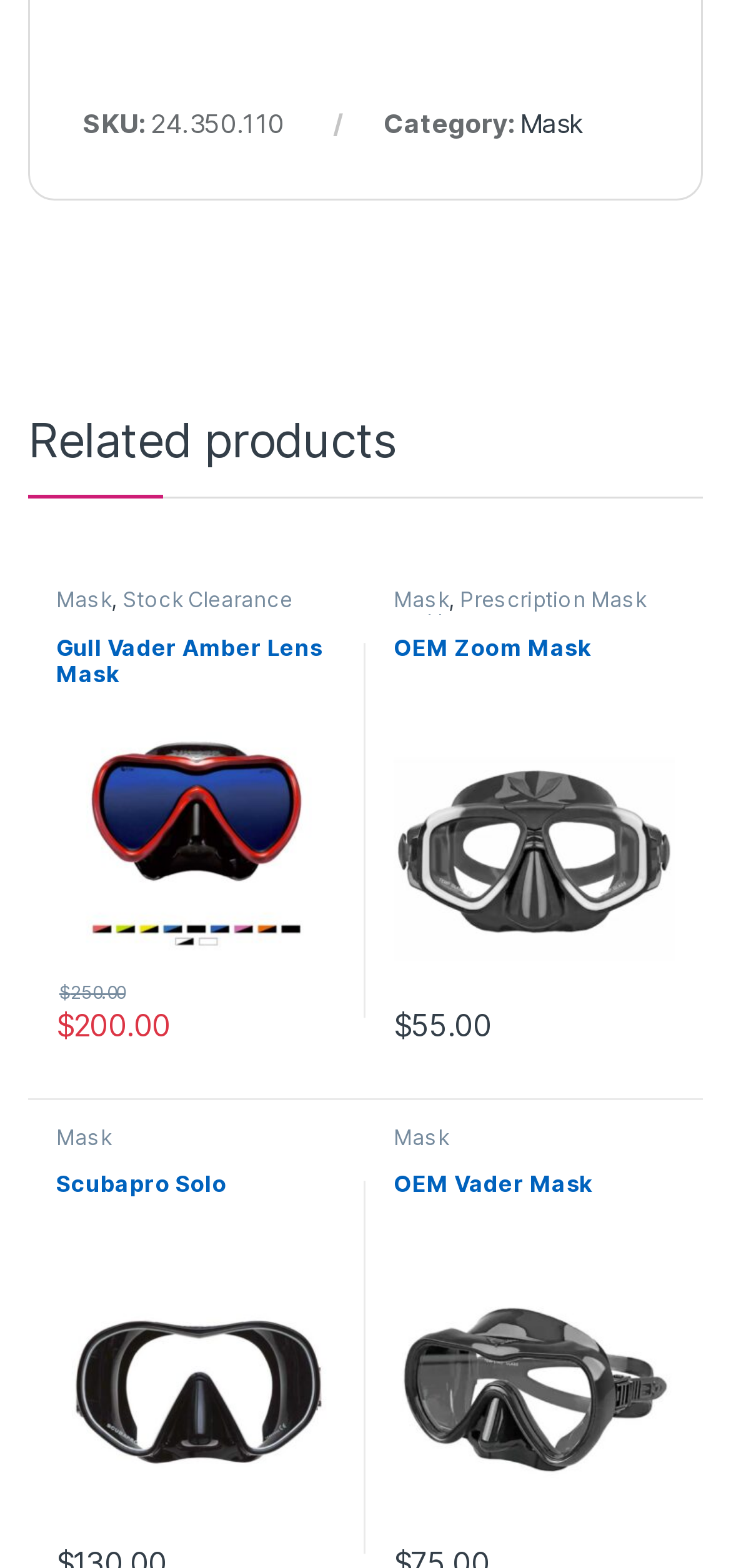How many products are listed under 'Related products'?
Please provide a full and detailed response to the question.

I counted the number of products listed under the 'Related products' heading, which are Gull Vader Amber Lens Mask, OEM Zoom Mask, Scubapro Solo, and OEM Vader Mask.